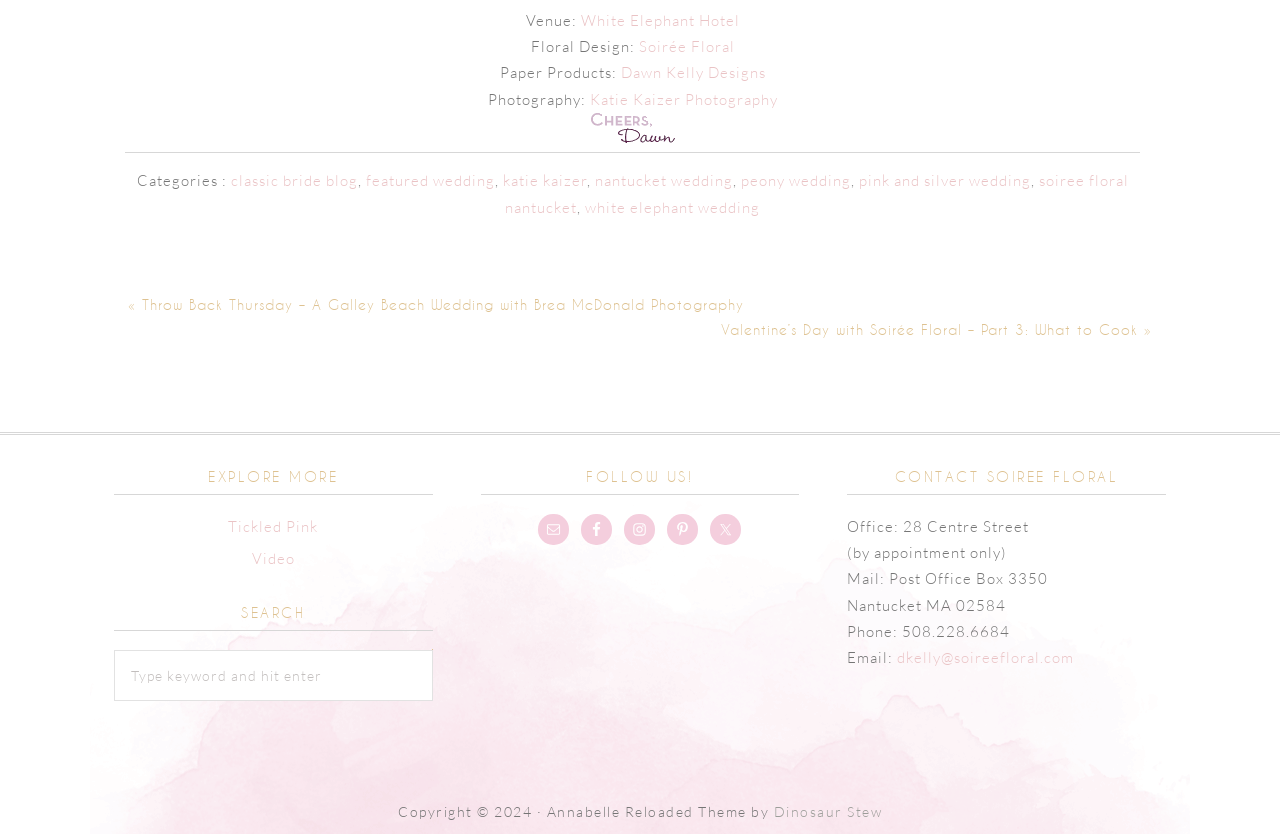Using the description "Facebook", predict the bounding box of the relevant HTML element.

[0.454, 0.616, 0.479, 0.653]